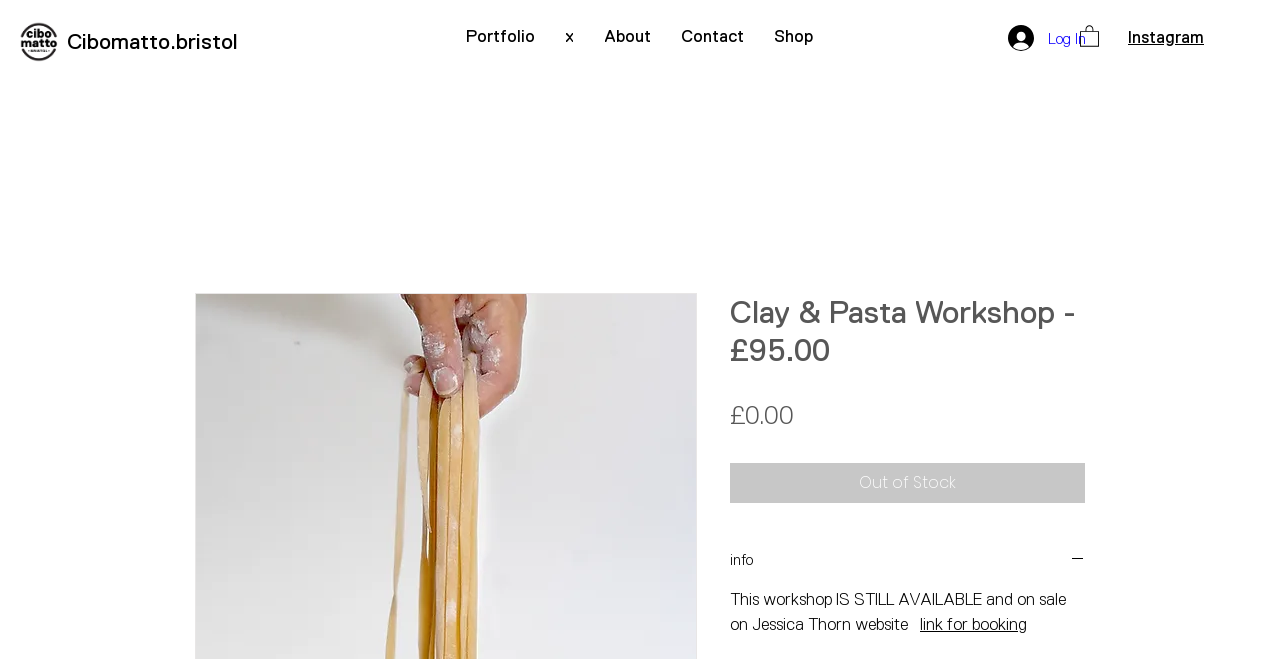Show the bounding box coordinates for the HTML element as described: "Log In".

[0.777, 0.029, 0.859, 0.086]